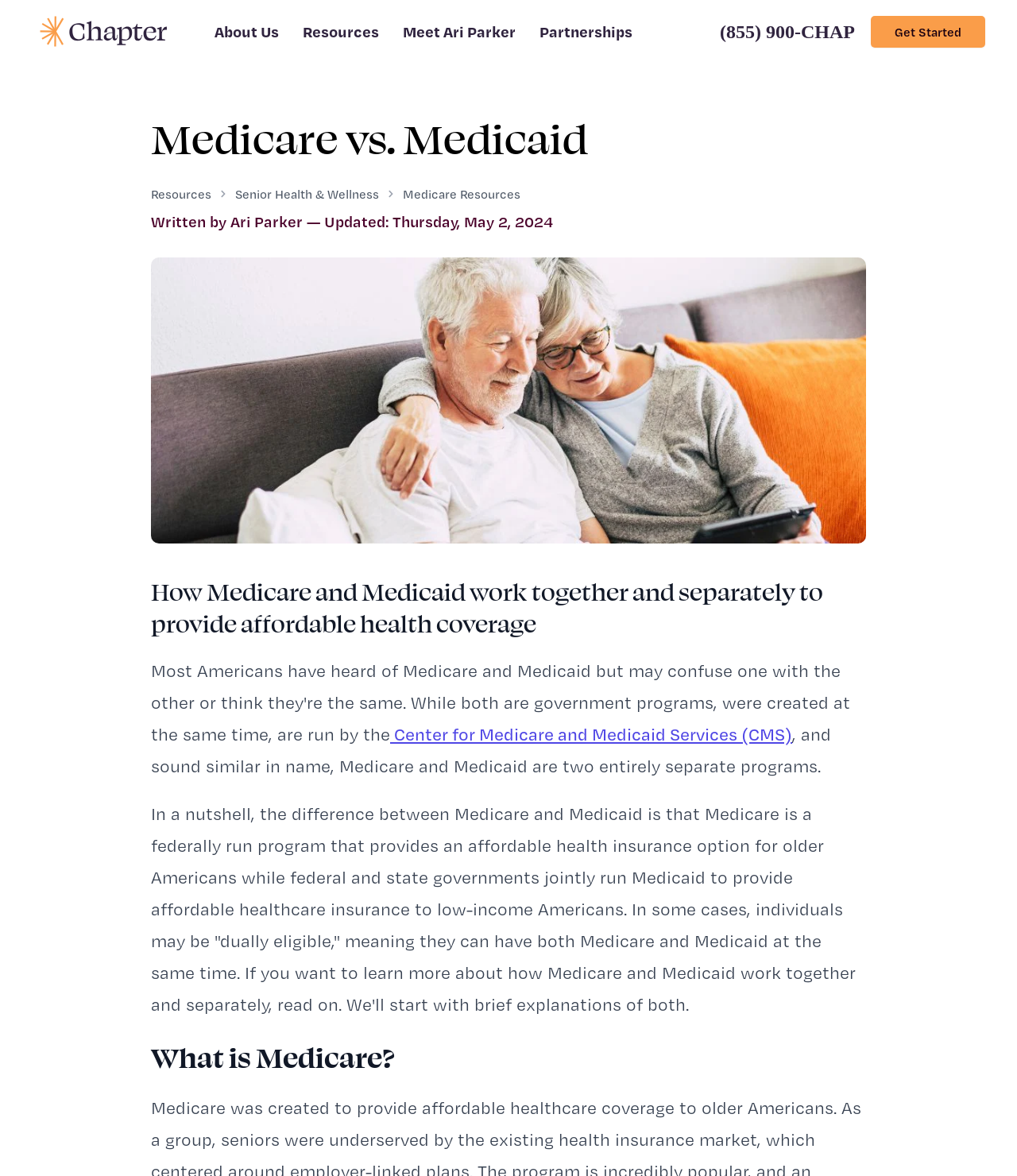Please identify the bounding box coordinates of the element that needs to be clicked to execute the following command: "Click the 'Get Started' button". Provide the bounding box using four float numbers between 0 and 1, formatted as [left, top, right, bottom].

[0.856, 0.014, 0.969, 0.041]